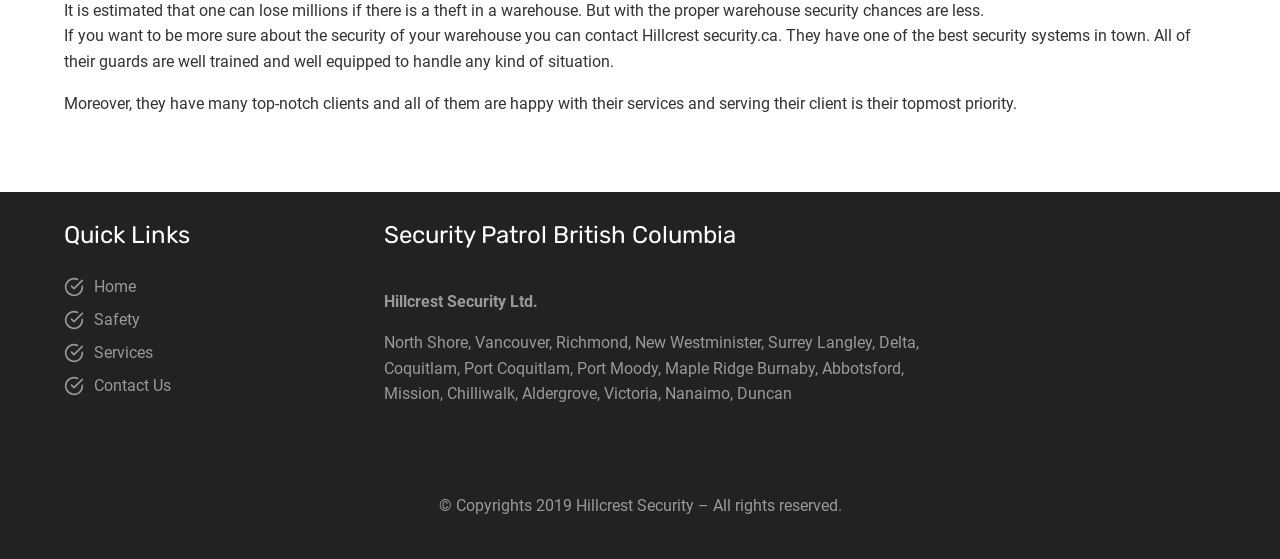Who provides security services in town? Analyze the screenshot and reply with just one word or a short phrase.

Hillcrest security.ca